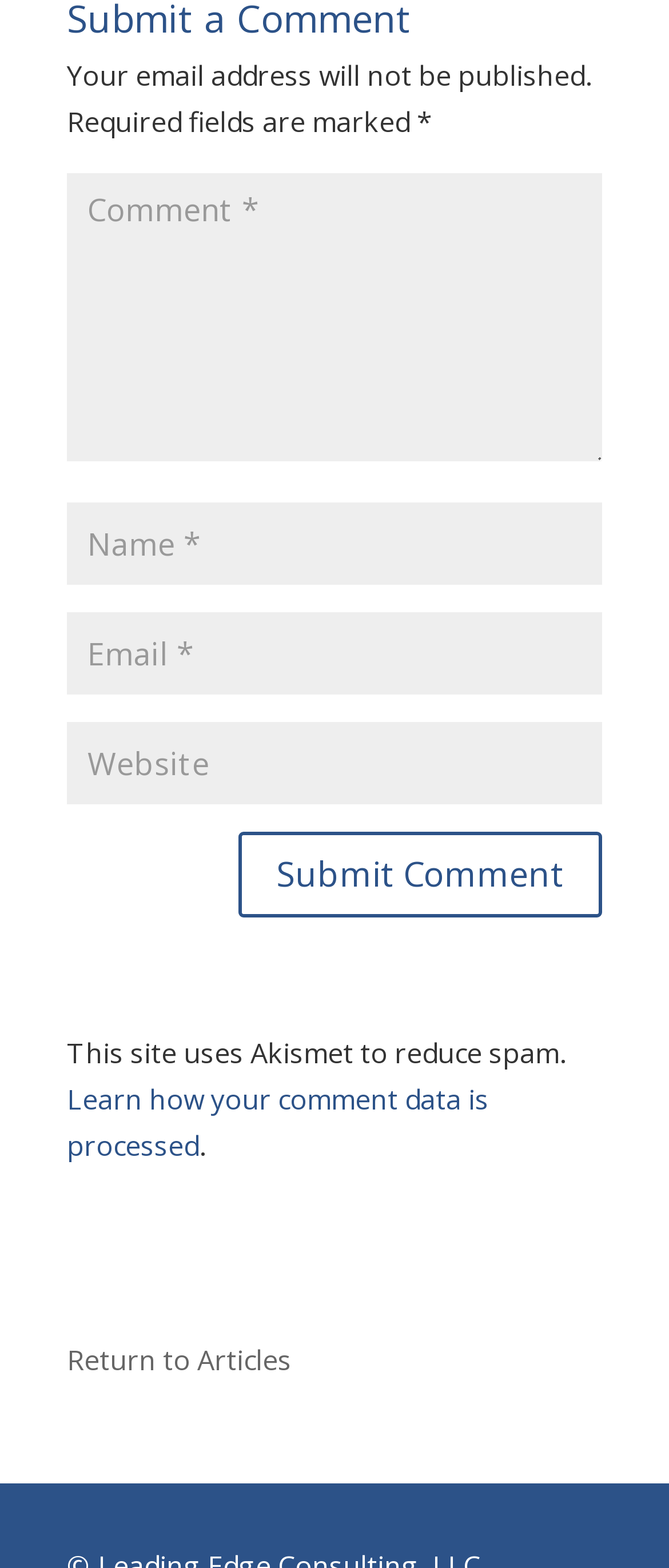What is the purpose of the required fields?
Using the image, respond with a single word or phrase.

To submit a comment